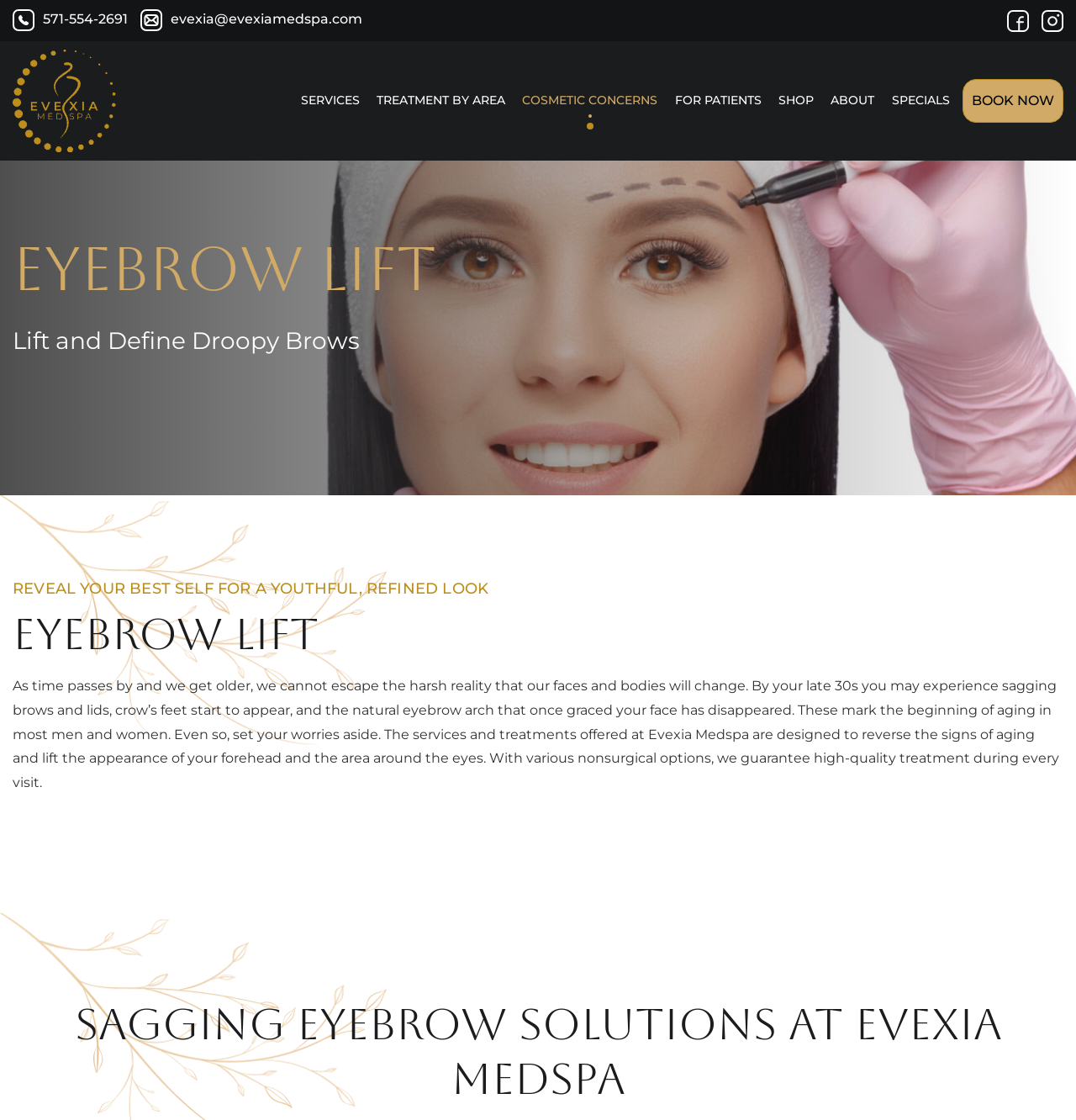What is the category of 'XEOMIN®'?
Respond with a short answer, either a single word or a phrase, based on the image.

BOTOX